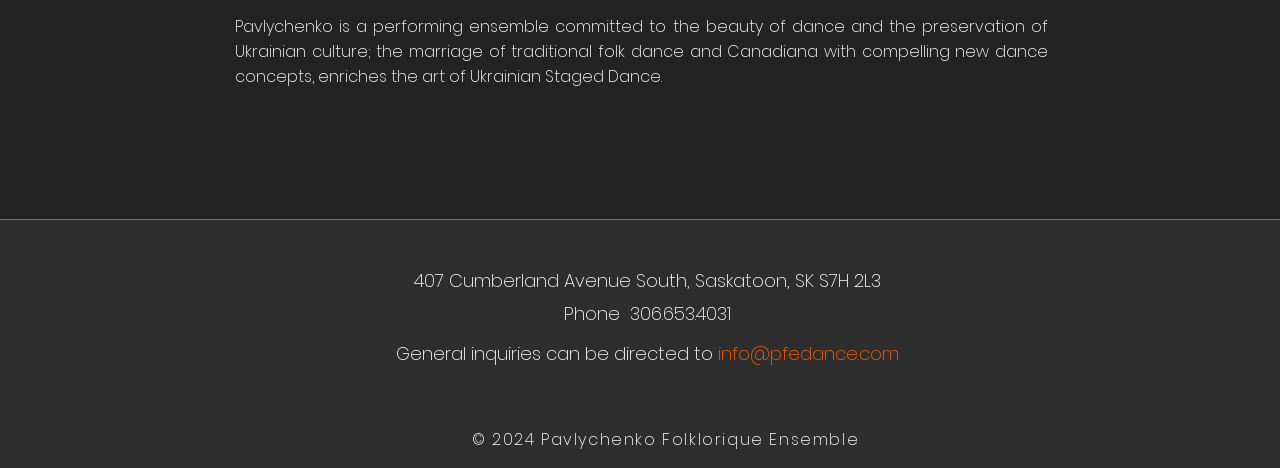Respond to the question with just a single word or phrase: 
What is the address of the ensemble?

407 Cumberland Avenue South, Saskatoon, SK S7H 2L3